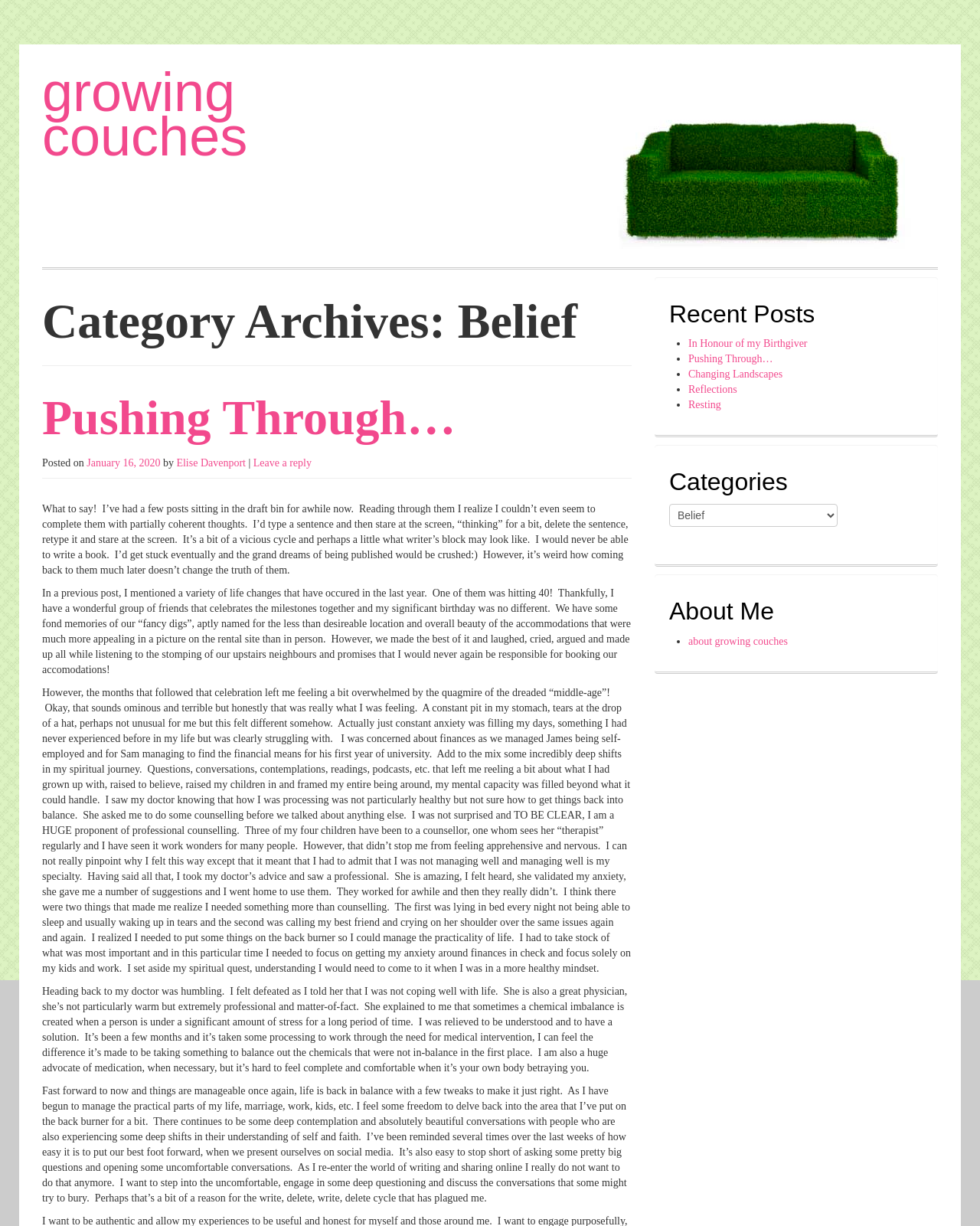Please answer the following question using a single word or phrase: 
What is the category of the current post?

Belief